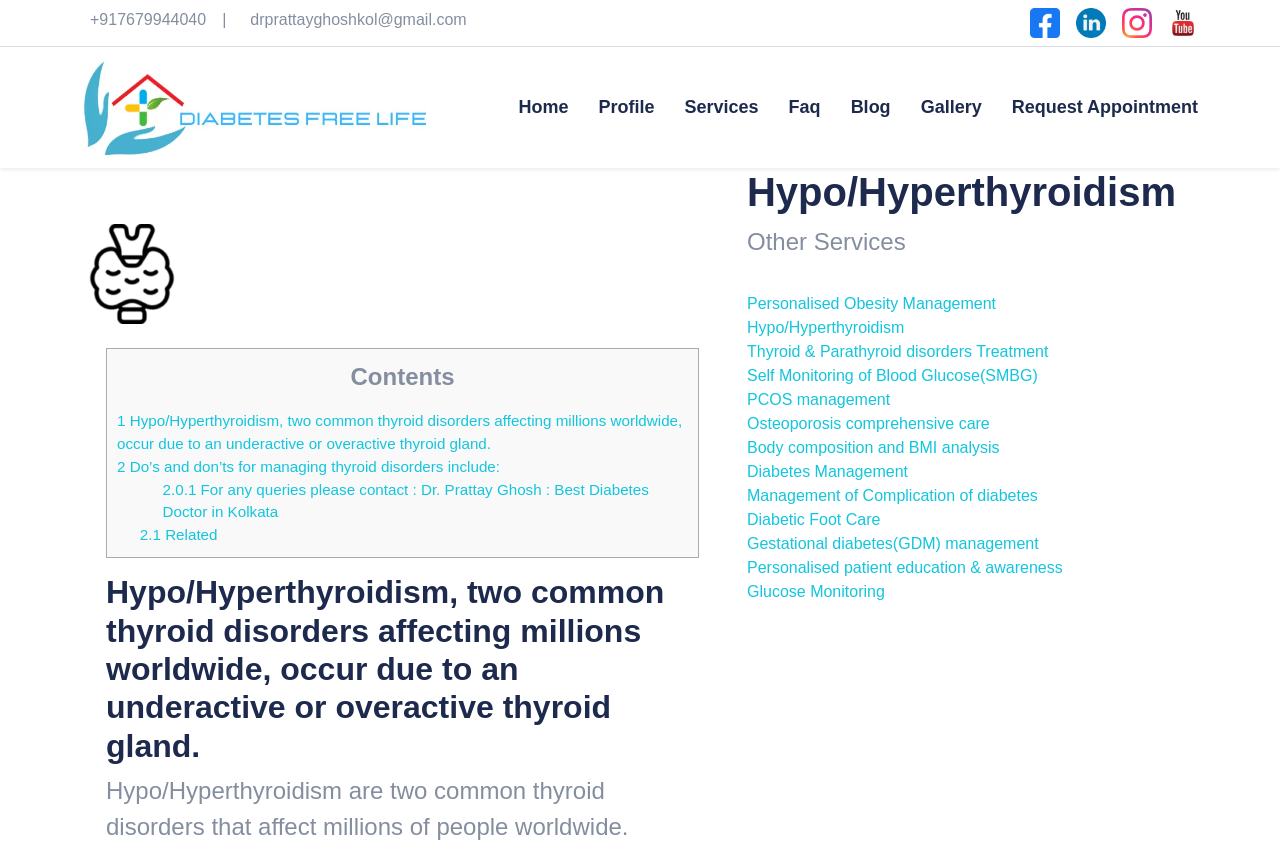Give a complete and precise description of the webpage's appearance.

The webpage is about Dr. Prattay Ghosh, a diabetologist in Kolkata, and his professional diabetes care services. At the top left corner, there is a logo and a phone number (+917679944040) and an email address (drprattayghoshkol@gmail.com) for contact. On the top right corner, there are four social media icons: Facebook, LinkedIn, Instagram, and YouTube.

Below the social media icons, there is a navigation menu with seven links: Home, Profile, Services, Faq, Blog, Gallery, and Request Appointment. 

The main content of the webpage is divided into two sections. The first section has a heading "Hypo/Hyperthyroidism" and discusses two common thyroid disorders affecting millions worldwide. There is an image on the left side of this section. Below the heading, there is a table with some content related to thyroid disorders.

The second section has a heading "Other Services" and lists 12 services provided by Dr. Prattay Ghosh, including Personalised Obesity Management, Hypo/Hyperthyroidism, Thyroid & Parathyroid disorders Treatment, and Diabetes Management. These services are listed in a vertical column.